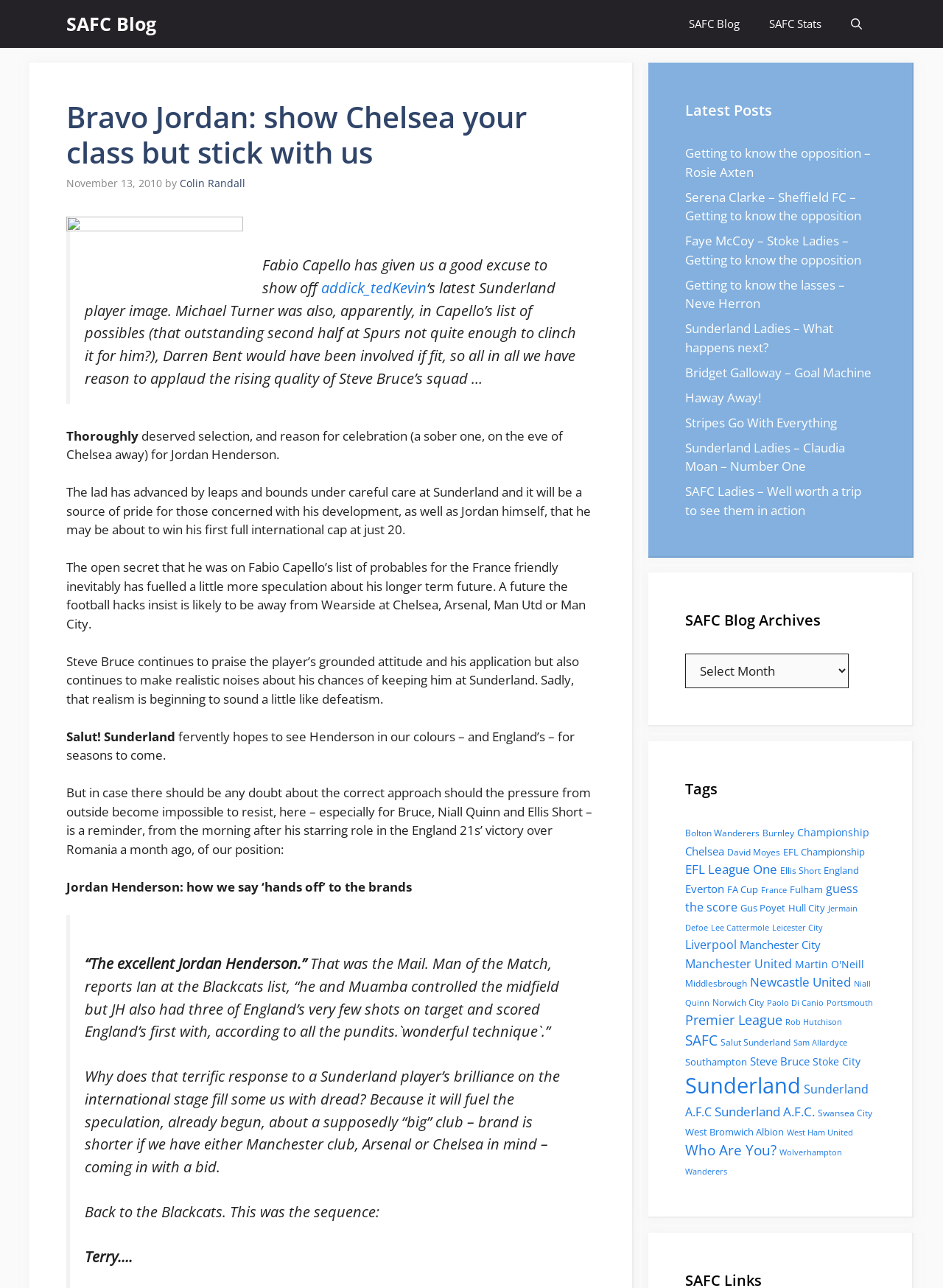Identify the bounding box coordinates for the element you need to click to achieve the following task: "View SAFC Blog Archives". Provide the bounding box coordinates as four float numbers between 0 and 1, in the form [left, top, right, bottom].

[0.727, 0.473, 0.928, 0.49]